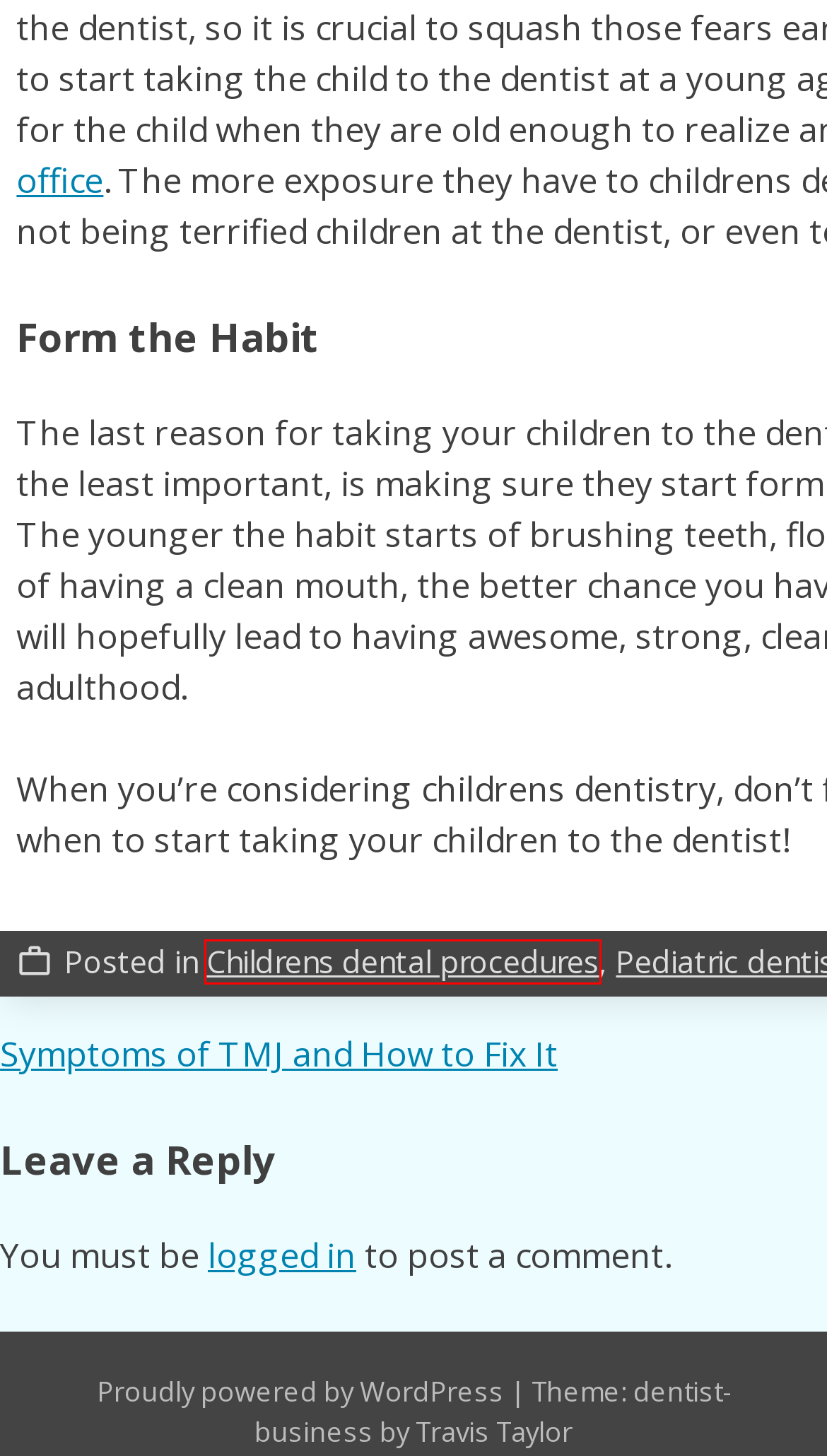Examine the screenshot of a webpage with a red bounding box around a UI element. Your task is to identify the webpage description that best corresponds to the new webpage after clicking the specified element. The given options are:
A. The Difference Between Teeth Cleaning and Whitening, Explained - Home Teeth Whitening
B. September 2017 - Home Teeth Whitening
C. Symptoms of TMJ and How to Fix It - Home Teeth Whitening
D. Log In ‹ Home Teeth Whitening — WordPress
E. Blog Tool, Publishing Platform, and CMS – WordPress.org
F. December 22, 2017 - Home Teeth Whitening
G. January 2018 - Home Teeth Whitening
H. Childrens dental procedures Archives - Home Teeth Whitening

H